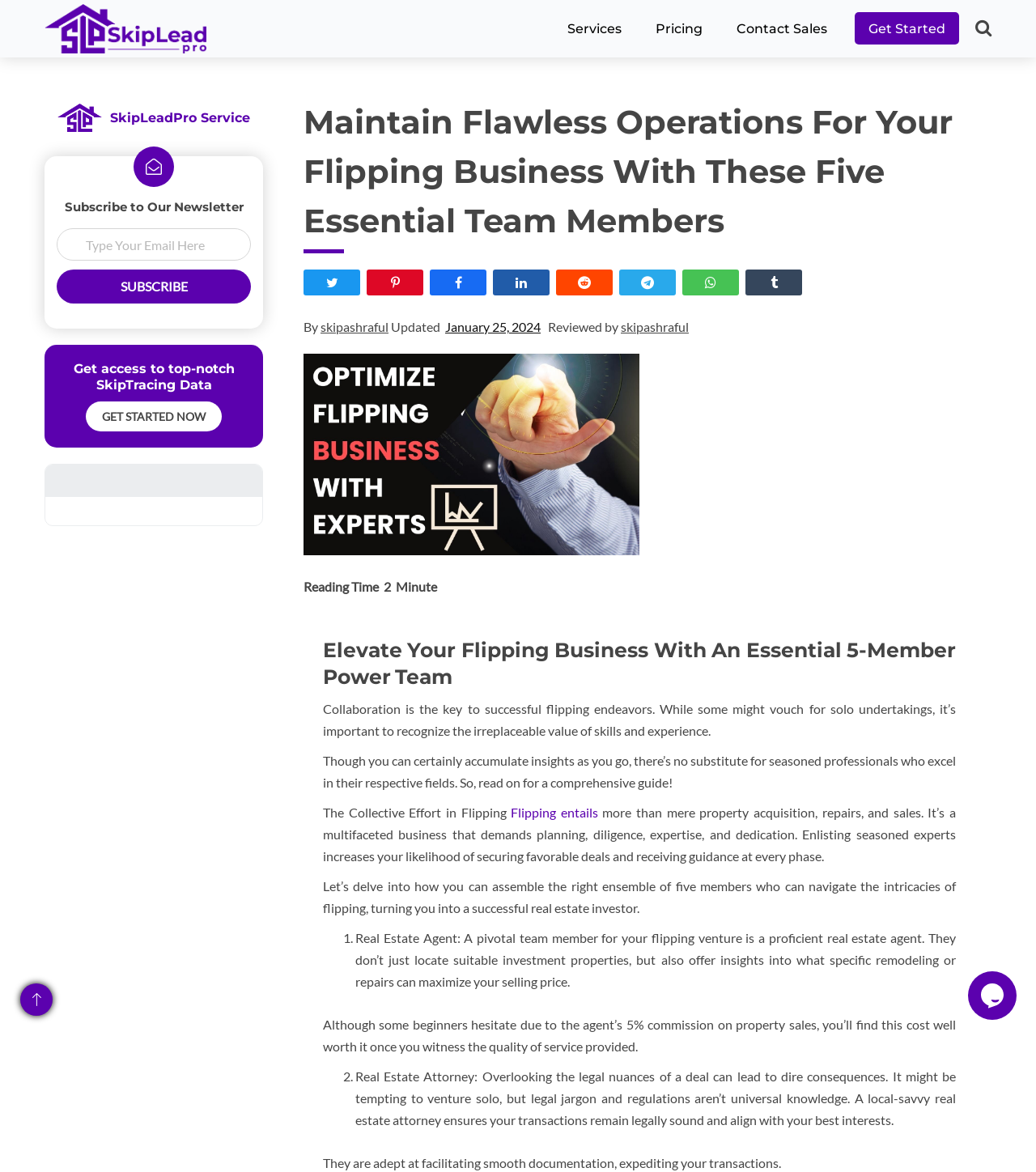Please identify the bounding box coordinates of the area I need to click to accomplish the following instruction: "Subscribe to the newsletter".

[0.055, 0.23, 0.242, 0.259]